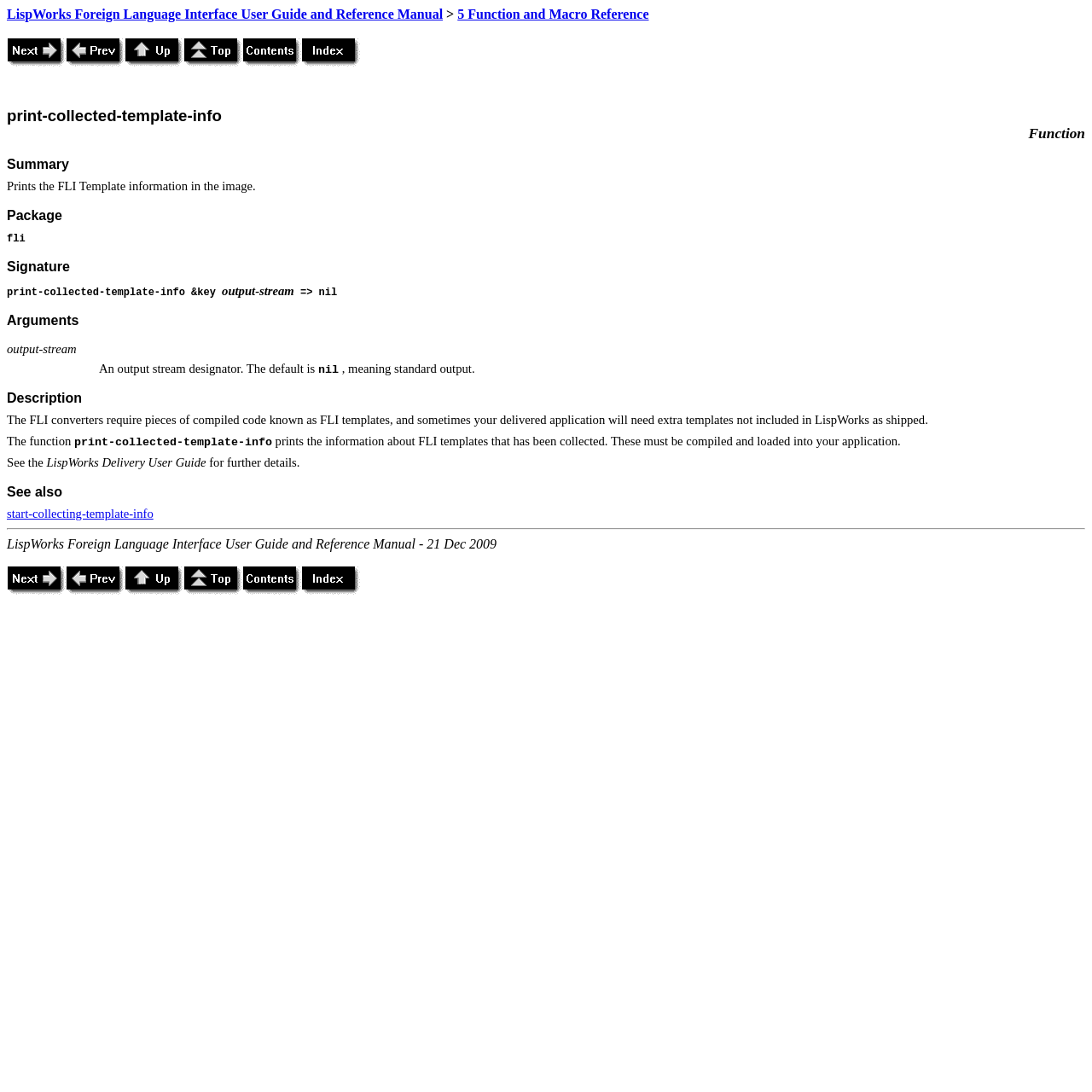Could you please study the image and provide a detailed answer to the question:
What is the related function to start collecting template information?

The webpage mentions that the function start-collecting-template-info is related to print-collected-template-info, as it is listed in the See also section.